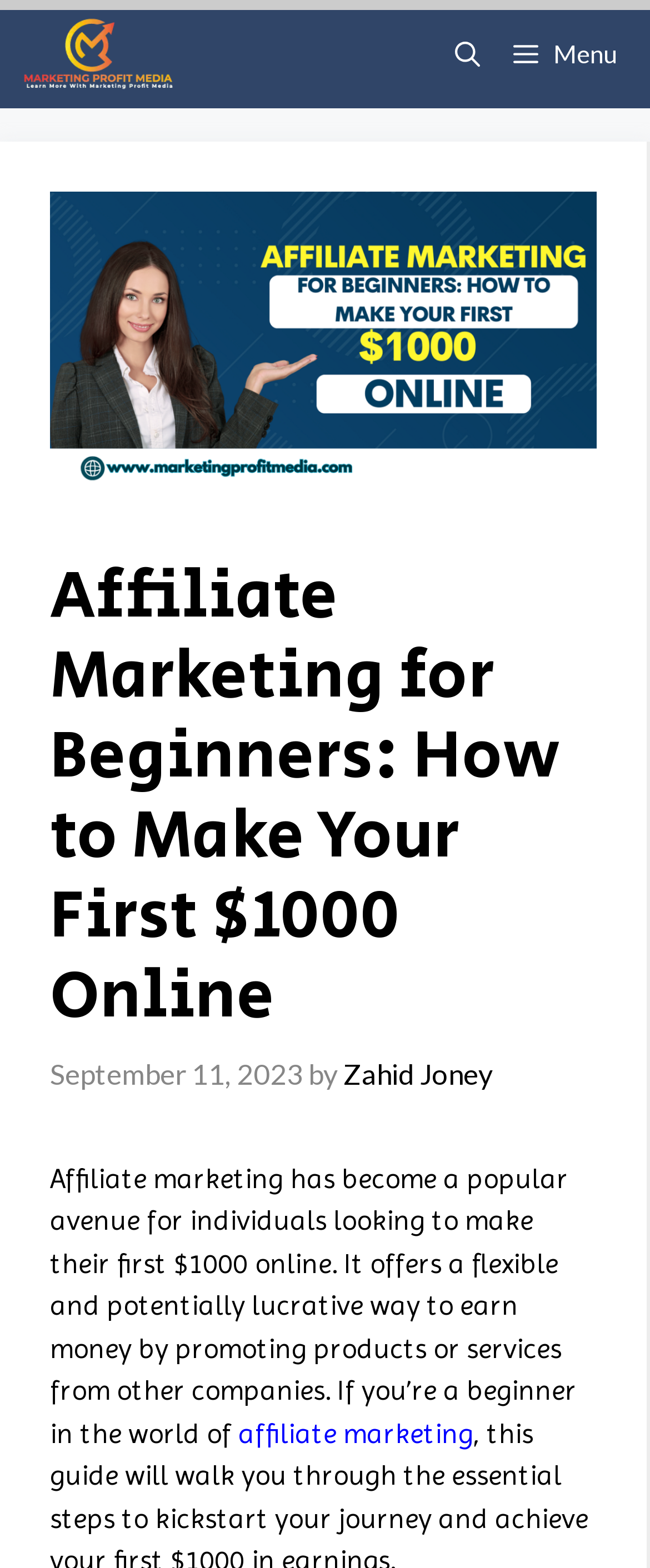Provide a short, one-word or phrase answer to the question below:
What is the date of the article?

September 11, 2023